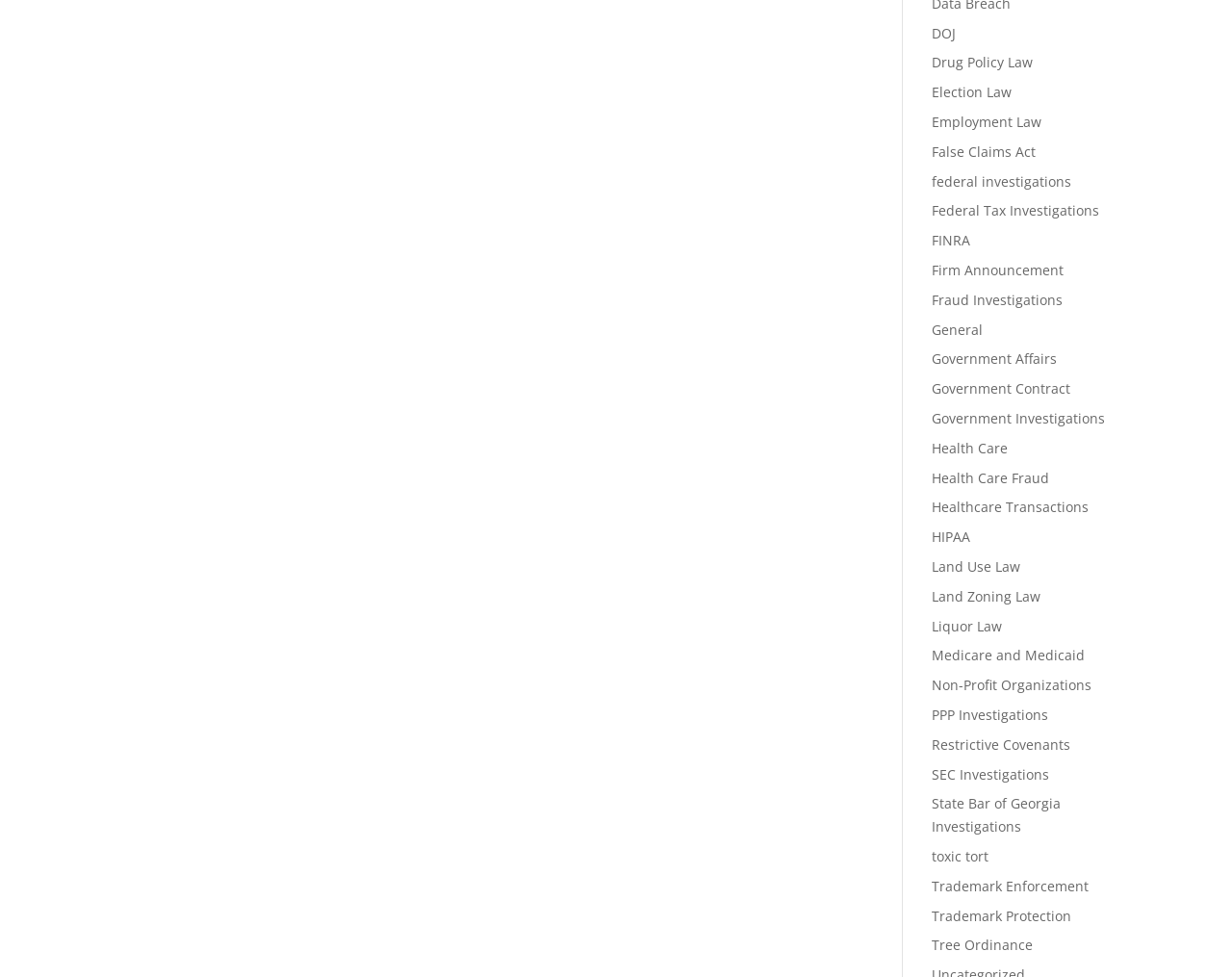Please find the bounding box coordinates for the clickable element needed to perform this instruction: "View information on Health Care Fraud".

[0.756, 0.479, 0.852, 0.498]